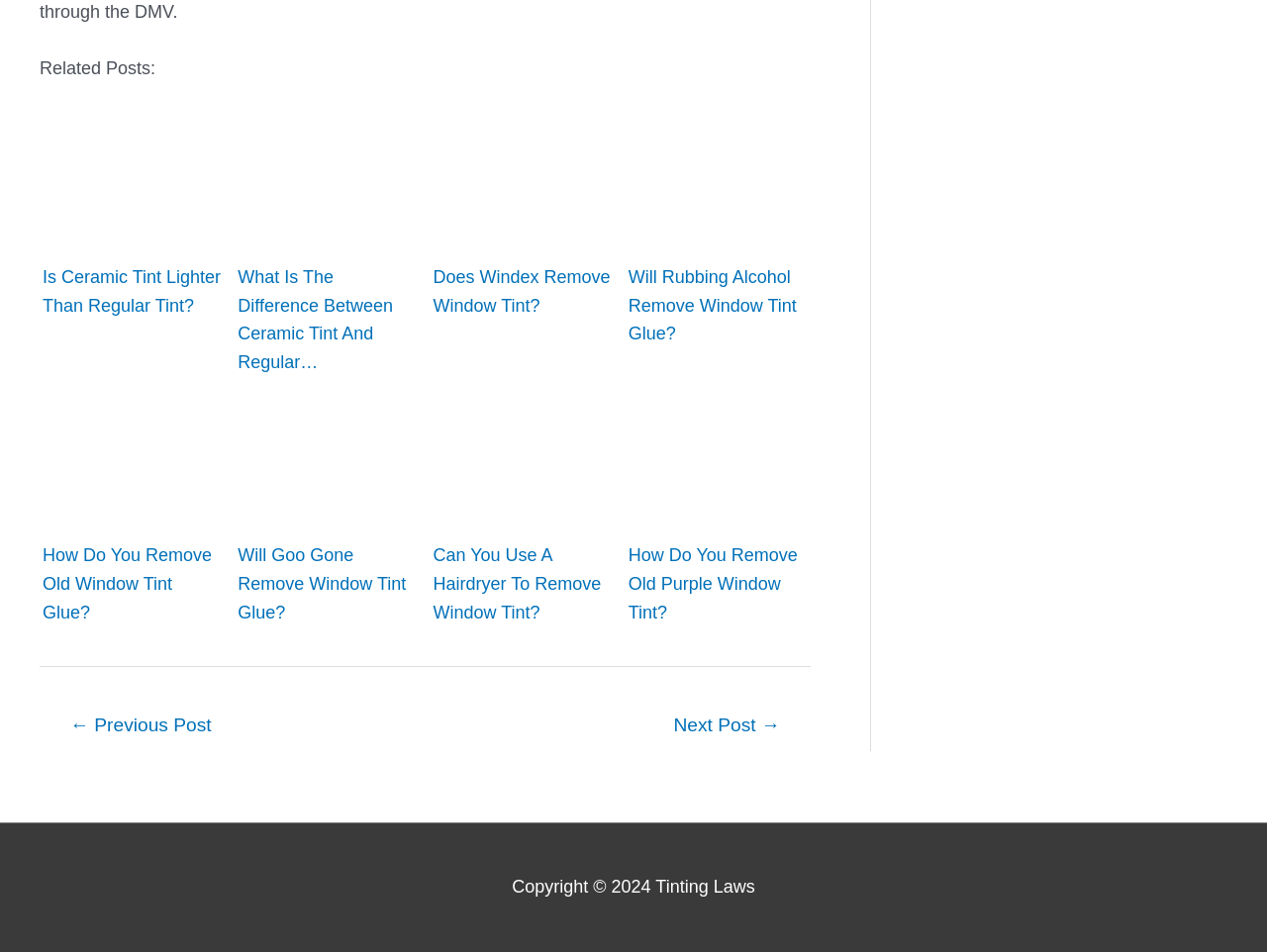What is the purpose of the navigation section?
Provide a detailed and well-explained answer to the question.

I found a navigation section at the bottom of the webpage, with a bounding box coordinate of [0.031, 0.7, 0.64, 0.789]. The section has a text 'Post navigation' and two links, '← Previous Post' and 'Next Post →', which suggests that the purpose of this section is to navigate between posts.